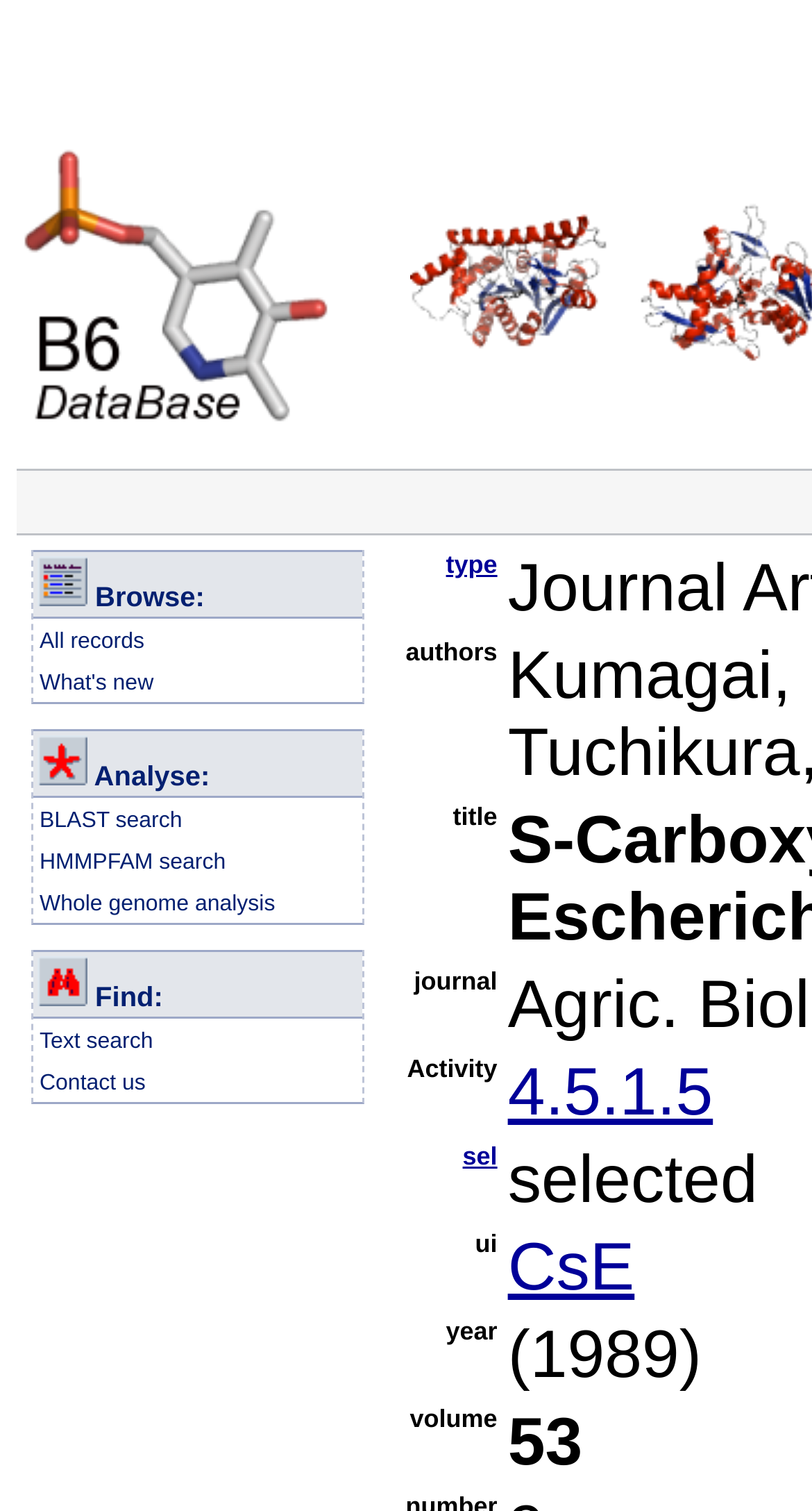Please identify the bounding box coordinates of the element I need to click to follow this instruction: "Contact us".

[0.049, 0.709, 0.179, 0.725]